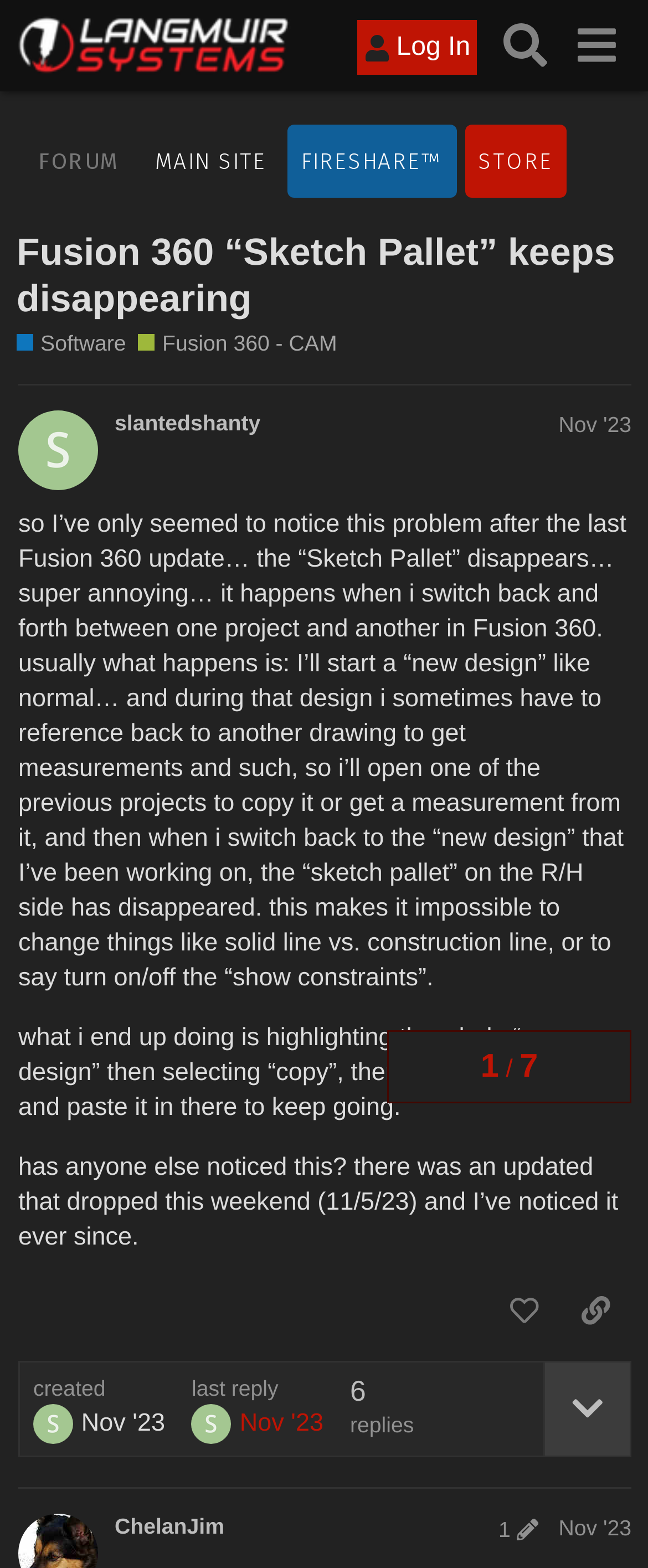Find the bounding box coordinates of the area to click in order to follow the instruction: "Check out Movie Review".

None